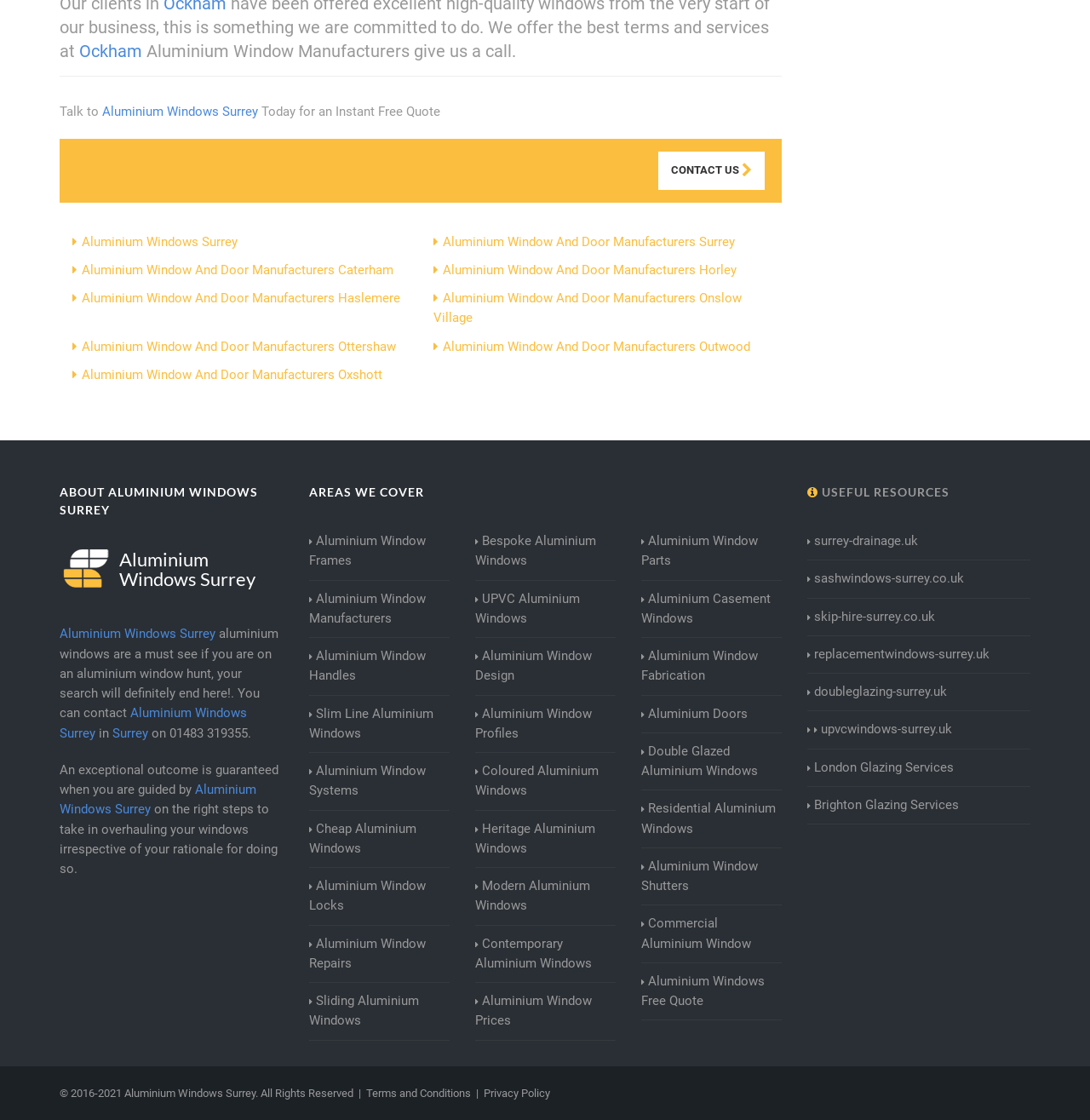Provide the bounding box coordinates, formatted as (top-left x, top-left y, bottom-right x, bottom-right y), with all values being floating point numbers between 0 and 1. Identify the bounding box of the UI element that matches the description: Decor & Design

None